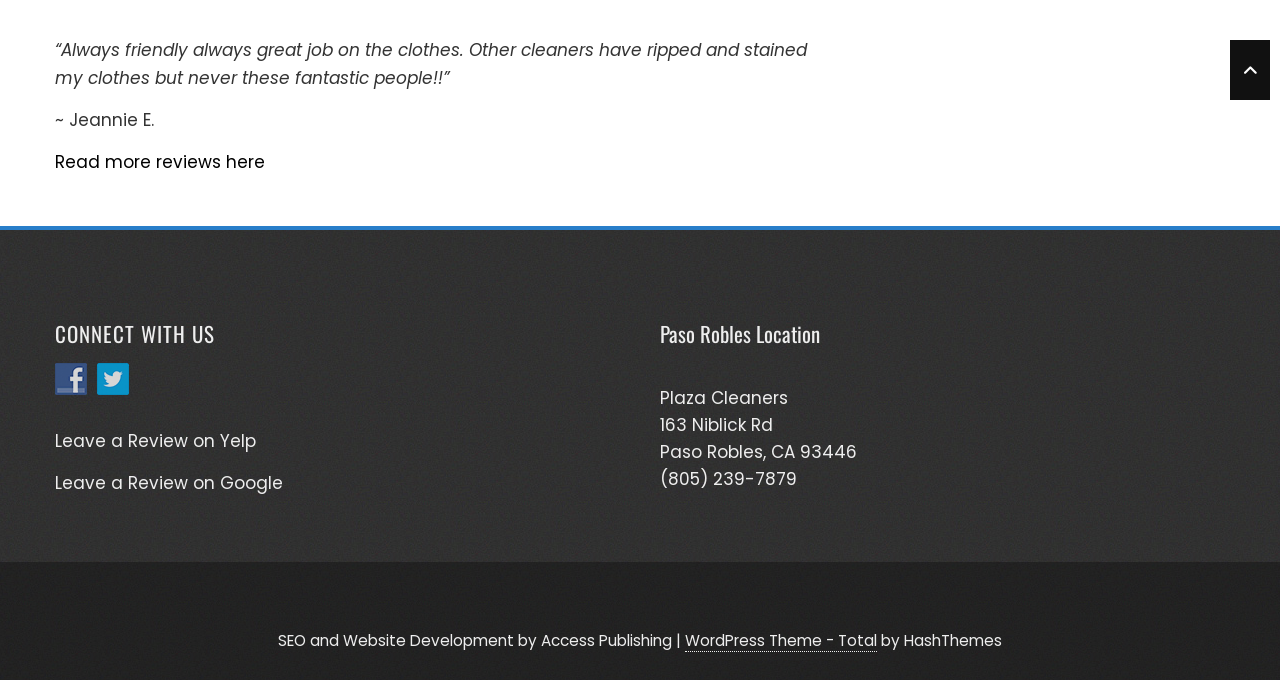Locate the bounding box of the UI element defined by this description: "Leave a Review on Google". The coordinates should be given as four float numbers between 0 and 1, formatted as [left, top, right, bottom].

[0.043, 0.692, 0.221, 0.727]